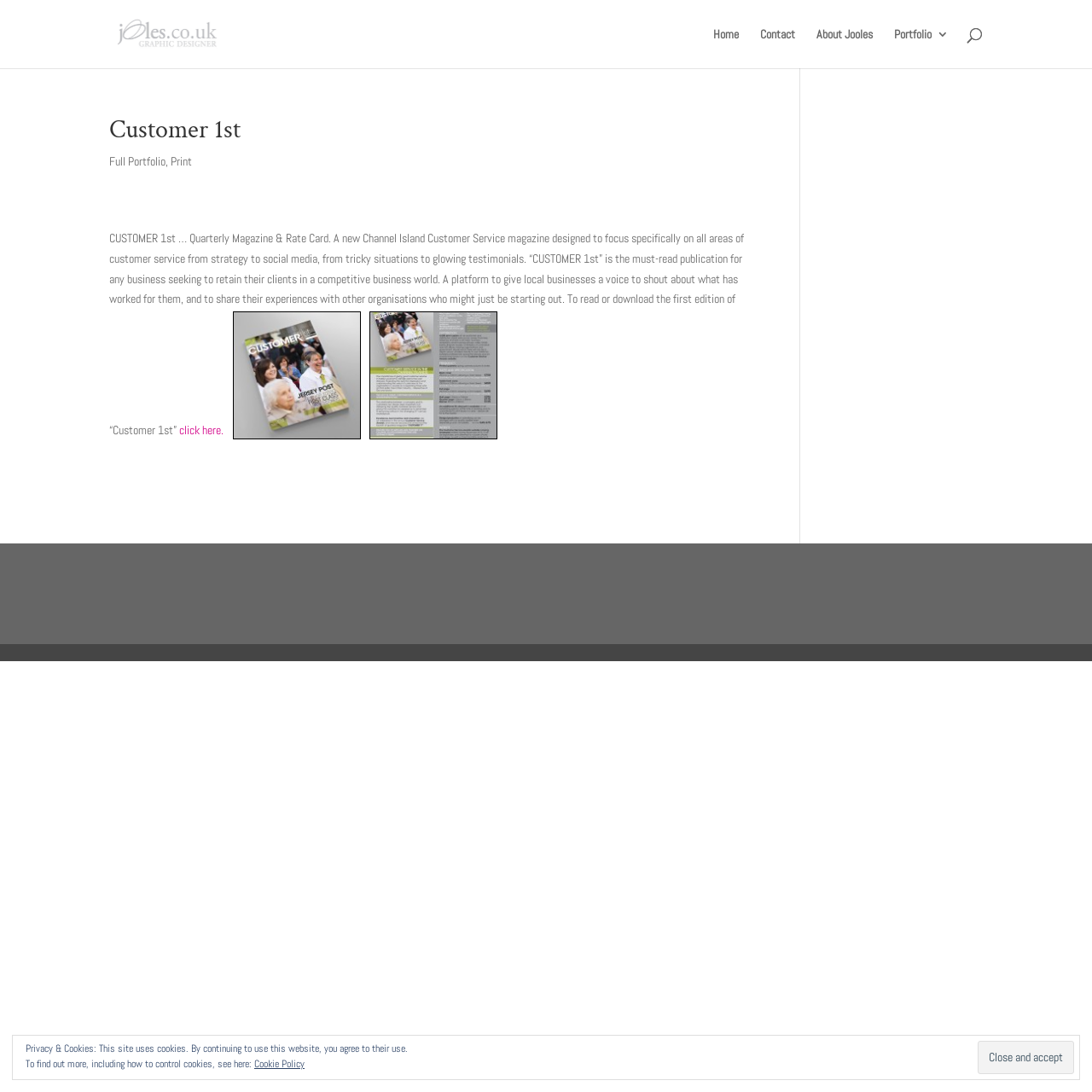Locate the bounding box coordinates of the area you need to click to fulfill this instruction: 'Click on the 'Full Portfolio' link'. The coordinates must be in the form of four float numbers ranging from 0 to 1: [left, top, right, bottom].

[0.1, 0.141, 0.152, 0.155]